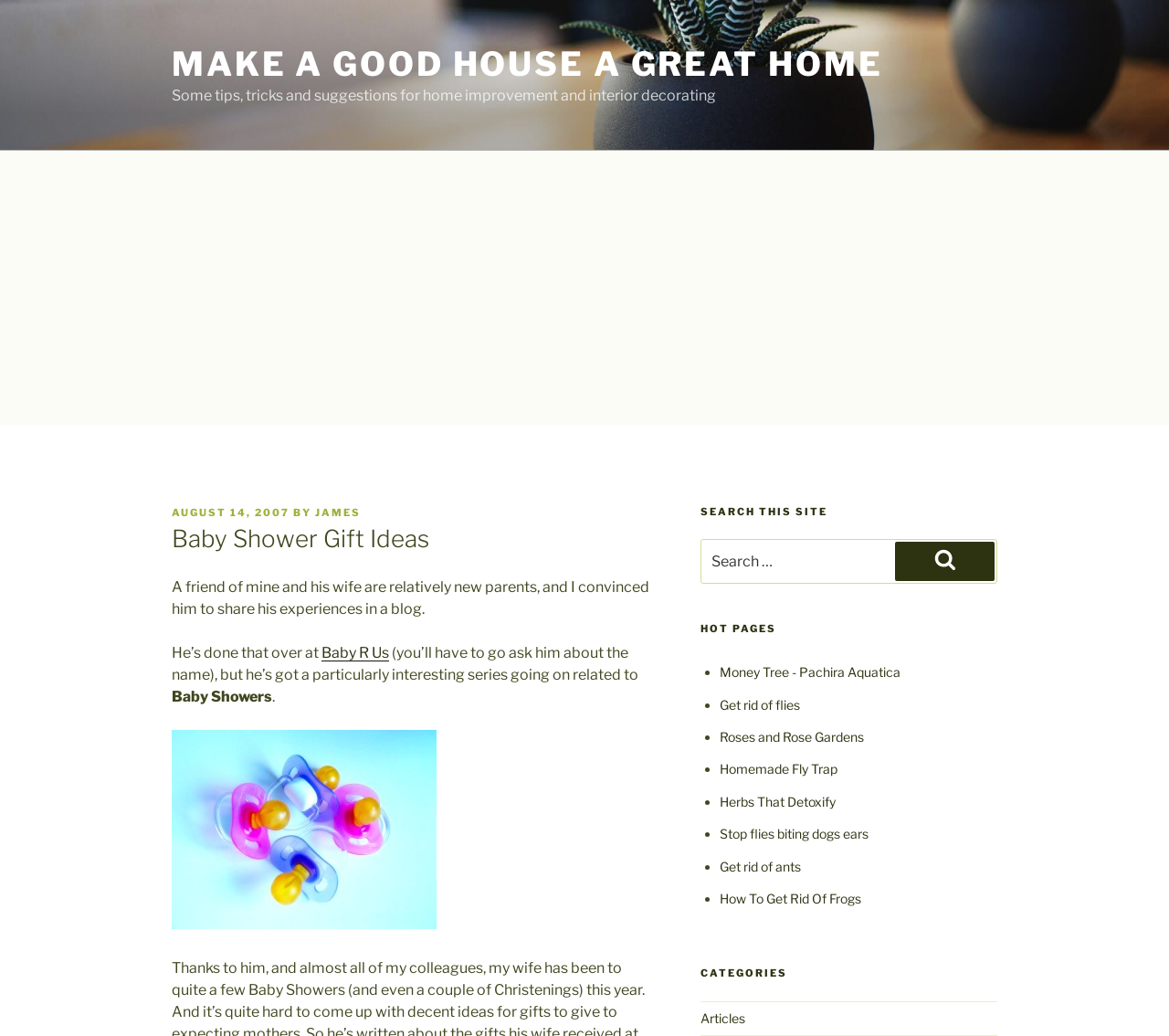What is the topic of the blog post?
Please provide a single word or phrase in response based on the screenshot.

Baby Shower Gift Ideas